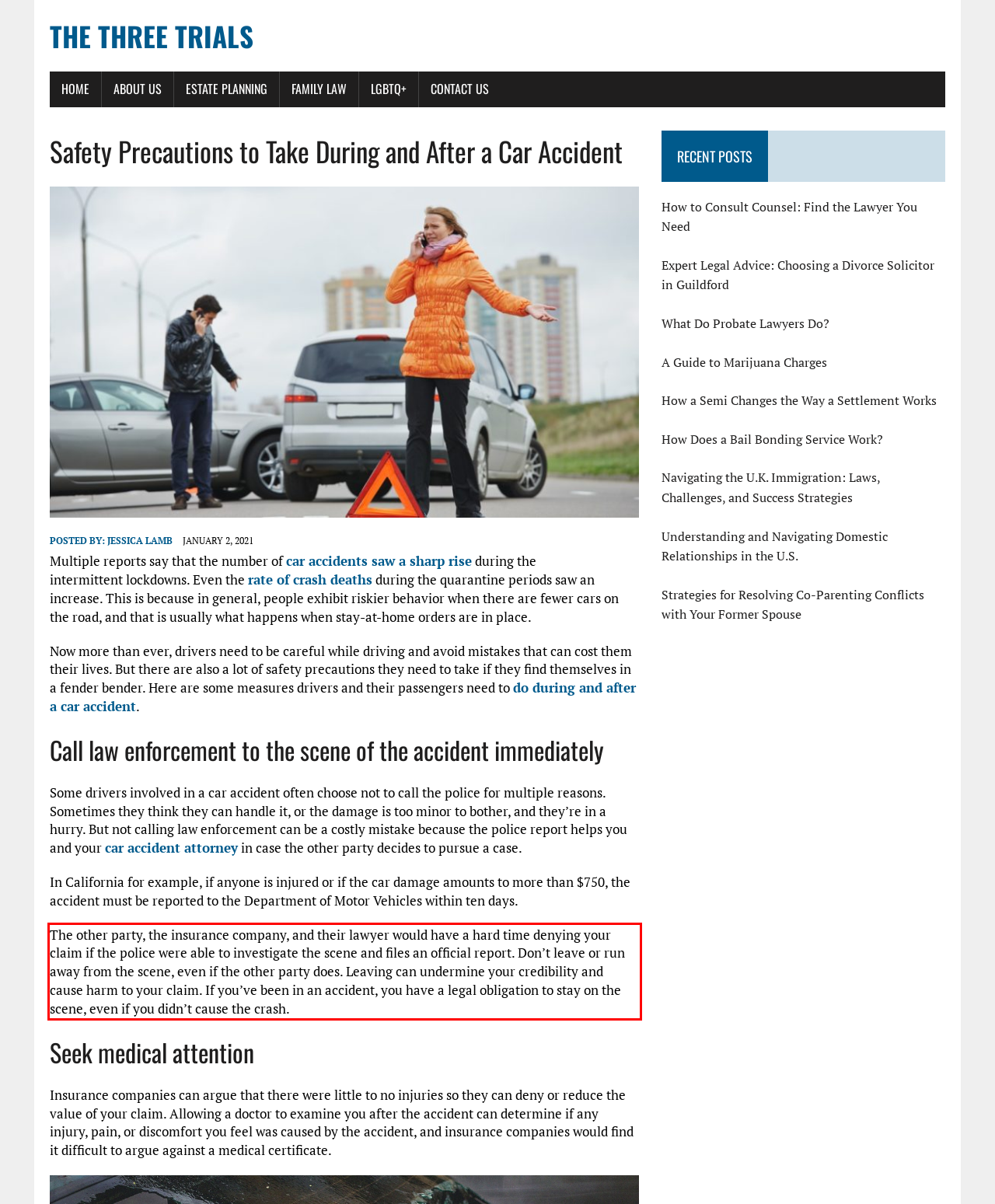You are provided with a screenshot of a webpage that includes a UI element enclosed in a red rectangle. Extract the text content inside this red rectangle.

The other party, the insurance company, and their lawyer would have a hard time denying your claim if the police were able to investigate the scene and files an official report. Don’t leave or run away from the scene, even if the other party does. Leaving can undermine your credibility and cause harm to your claim. If you’ve been in an accident, you have a legal obligation to stay on the scene, even if you didn’t cause the crash.